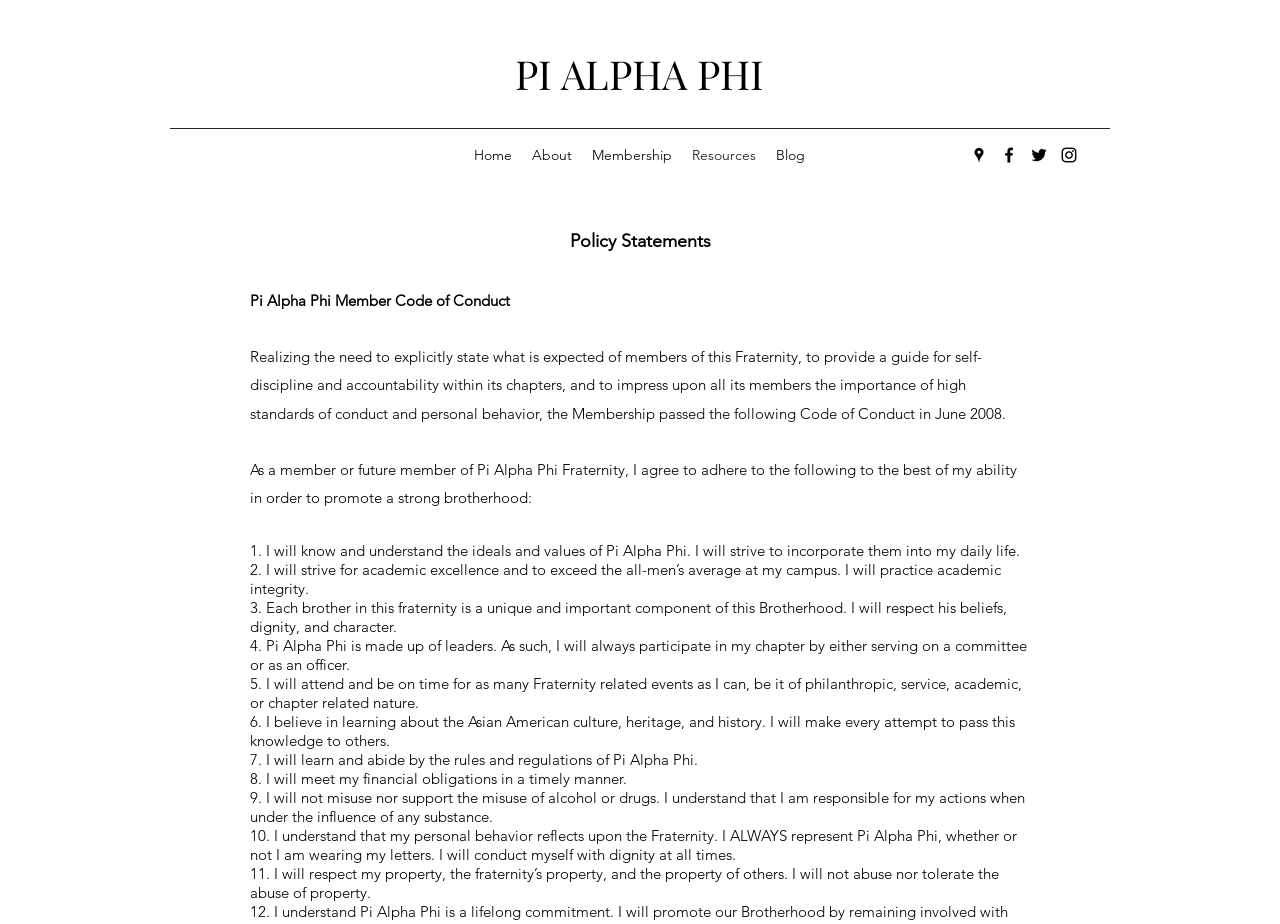Determine the bounding box coordinates for the area that needs to be clicked to fulfill this task: "Click the Home link". The coordinates must be given as four float numbers between 0 and 1, i.e., [left, top, right, bottom].

[0.362, 0.152, 0.407, 0.184]